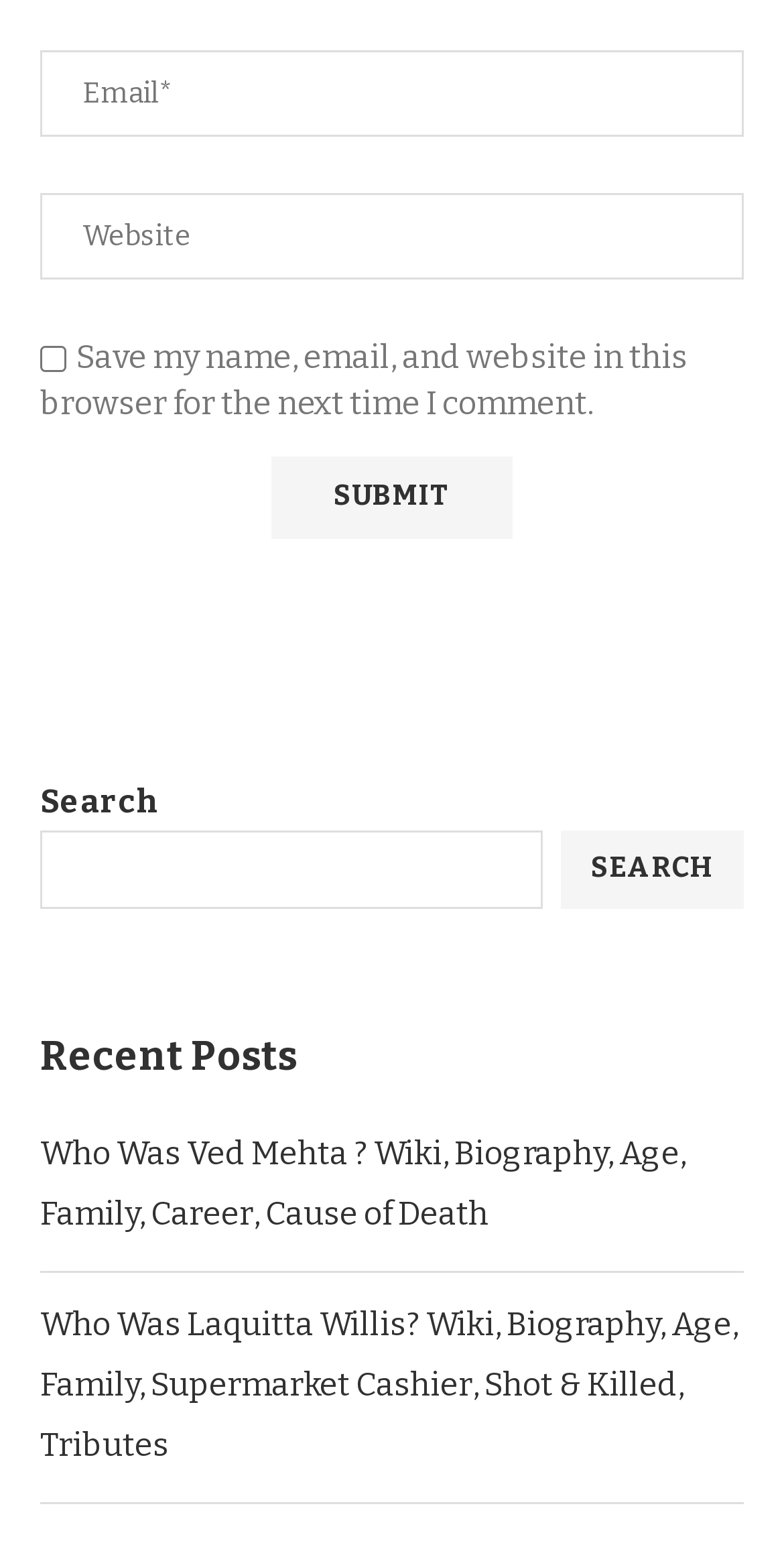Using the information in the image, give a comprehensive answer to the question: 
How many links are there in the 'Recent Posts' section?

I counted the number of link elements in the 'Recent Posts' section, and there are two: 'Who Was Ved Mehta?...' and 'Who Was Laquitta Willis?...'.